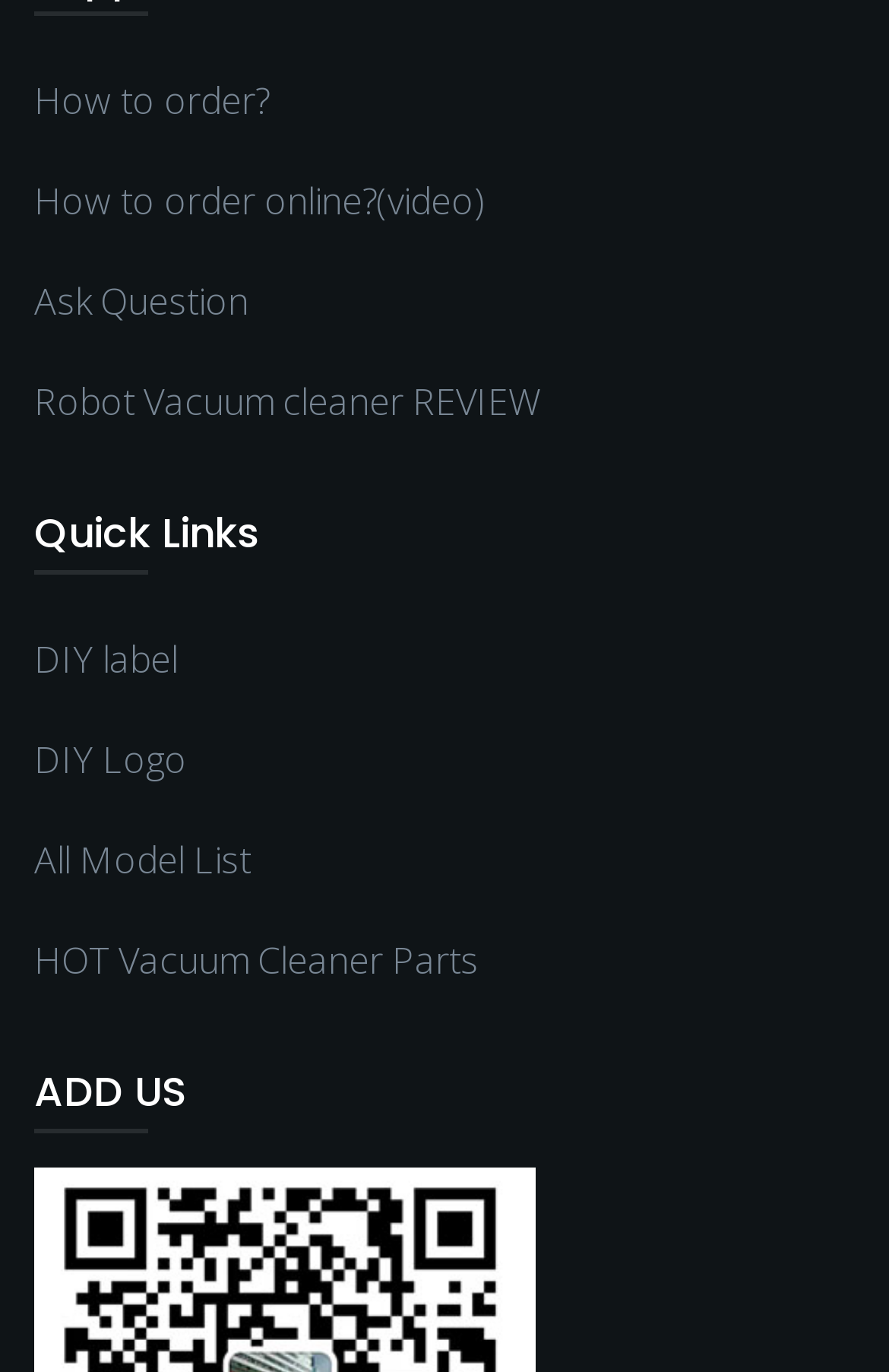Using the description: "All Model List", determine the UI element's bounding box coordinates. Ensure the coordinates are in the format of four float numbers between 0 and 1, i.e., [left, top, right, bottom].

[0.038, 0.59, 0.282, 0.663]